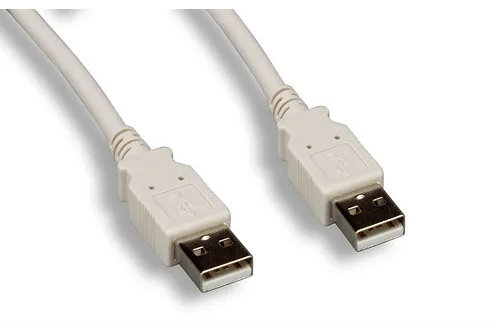Explain the image thoroughly, highlighting all key elements.

The image showcases a USB 2.0 A-Male to A-Male cable, designed for seamless connectivity between devices equipped with USB A ports and computers. The cable's dual A-Male connectors allow for easy connection of peripherals such as printers, keyboards, and mice. It supports data transfer rates of up to 480 Mbps, ensuring efficient and speedy data transmission. The cable is characterized by its double-shielded conductor, which minimizes electromagnetic interference (EMI) and radio-frequency interference (RFI), resulting in enhanced performance. Additionally, it is backward compatible with USB 1.1 and adheres to the RoHS directive, ensuring safety and environmental compliance. Ideal for various applications, this cable is a reliable choice for connecting USB devices.